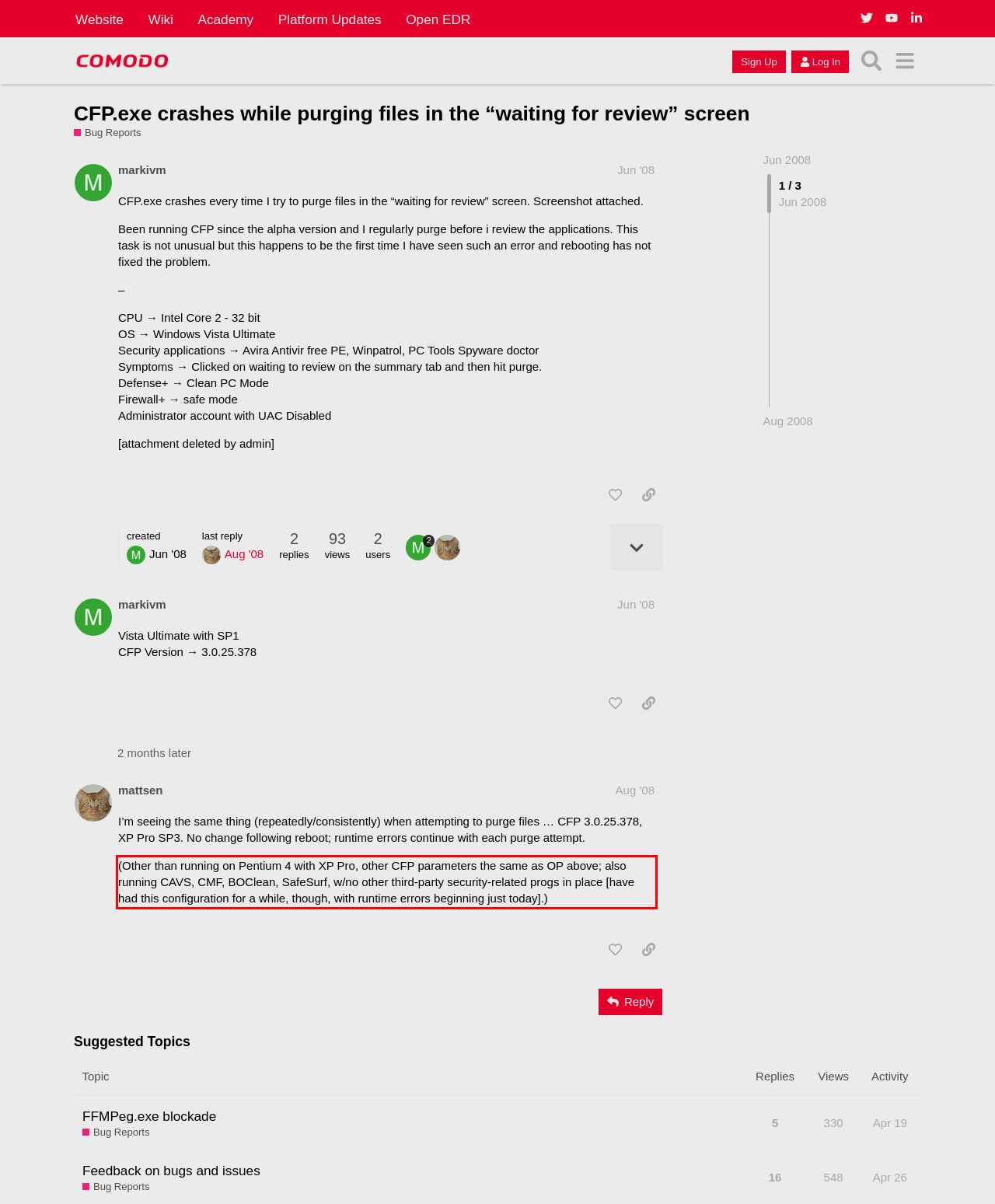Using the webpage screenshot, recognize and capture the text within the red bounding box.

(Other than running on Pentium 4 with XP Pro, other CFP parameters the same as OP above; also running CAVS, CMF, BOClean, SafeSurf, w/no other third-party security-related progs in place [have had this configuration for a while, though, with runtime errors beginning just today].)